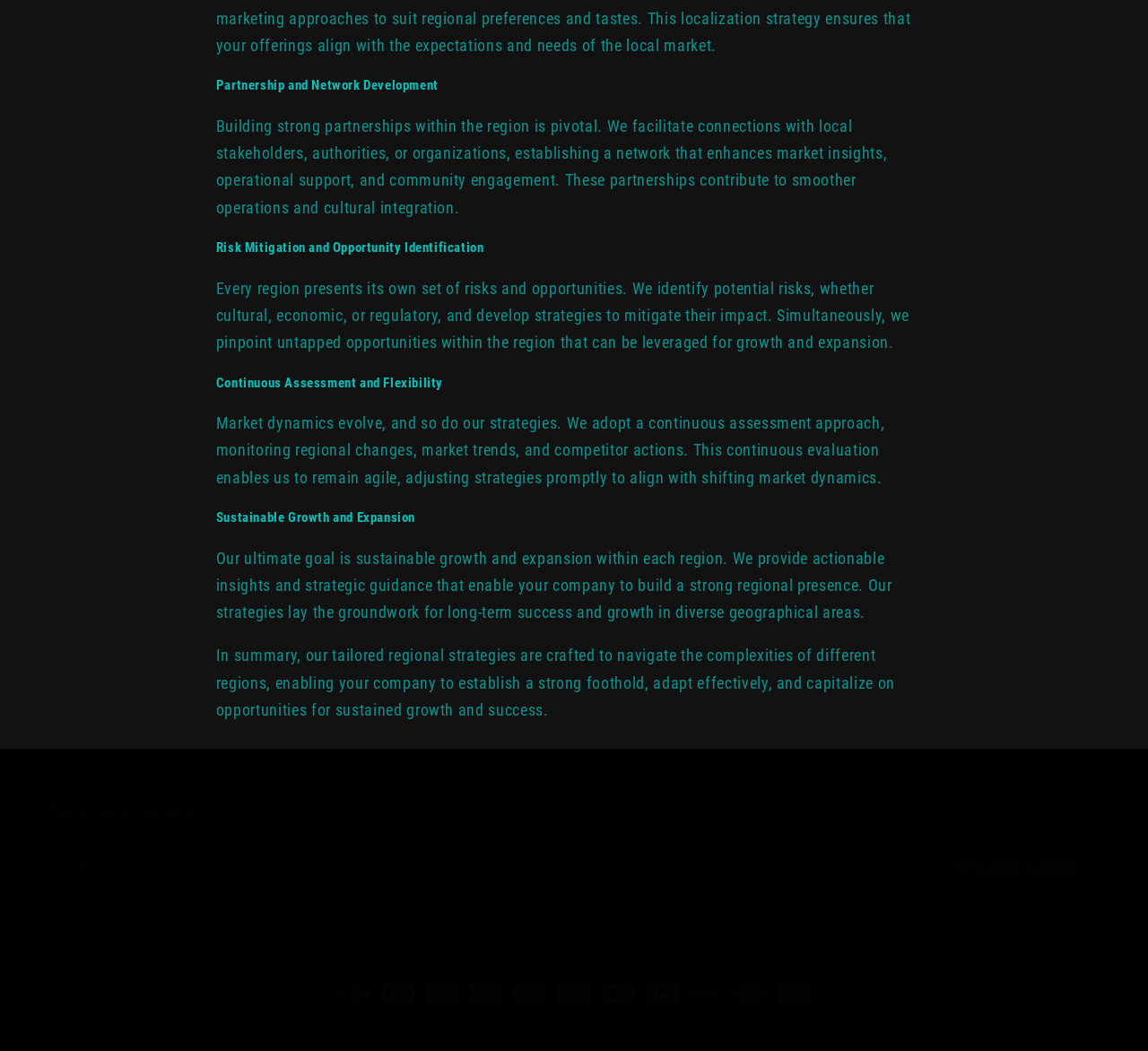What payment methods are accepted?
Refer to the screenshot and respond with a concise word or phrase.

Multiple methods